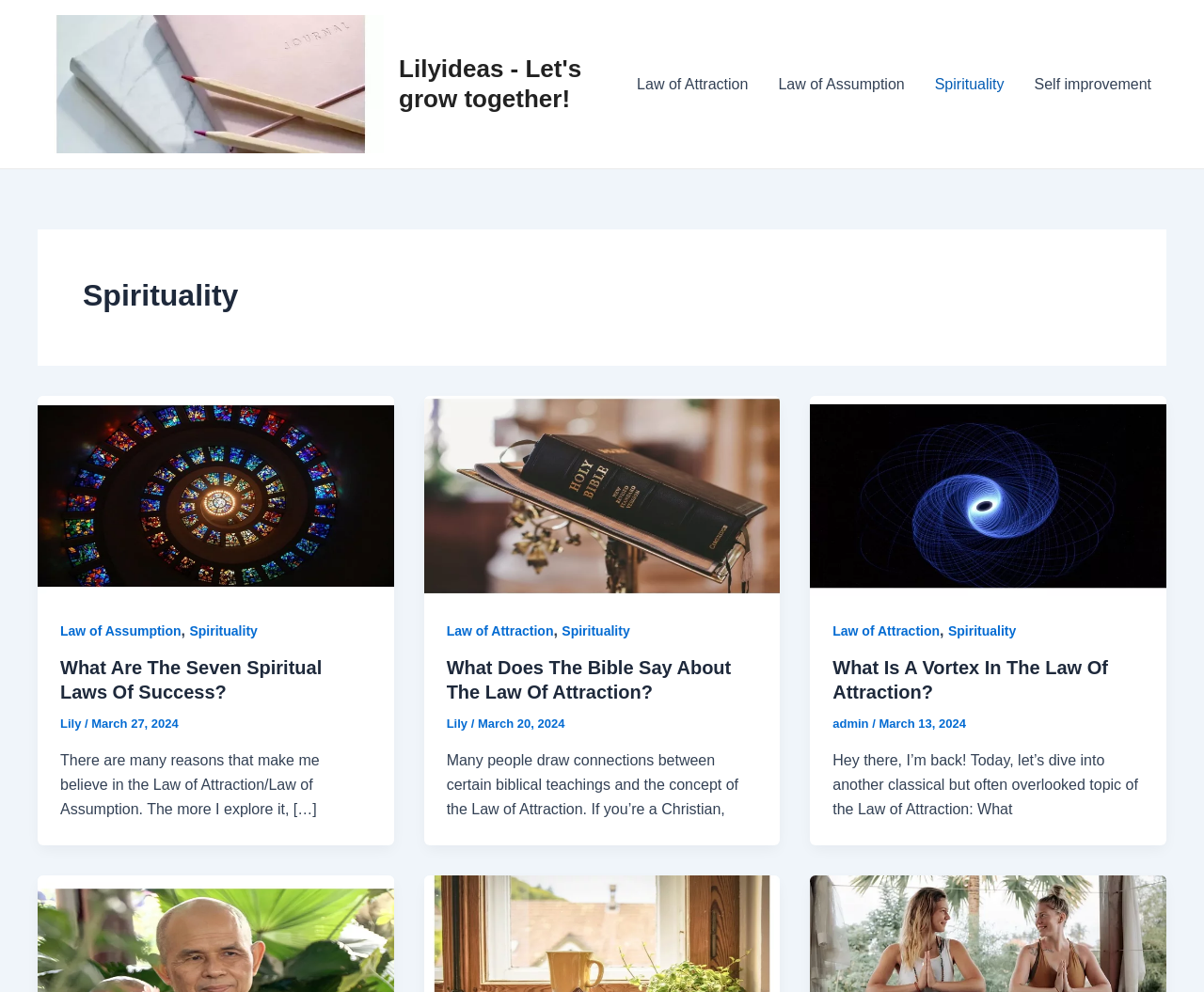Locate the bounding box coordinates of the clickable region necessary to complete the following instruction: "Search for something". Provide the coordinates in the format of four float numbers between 0 and 1, i.e., [left, top, right, bottom].

None